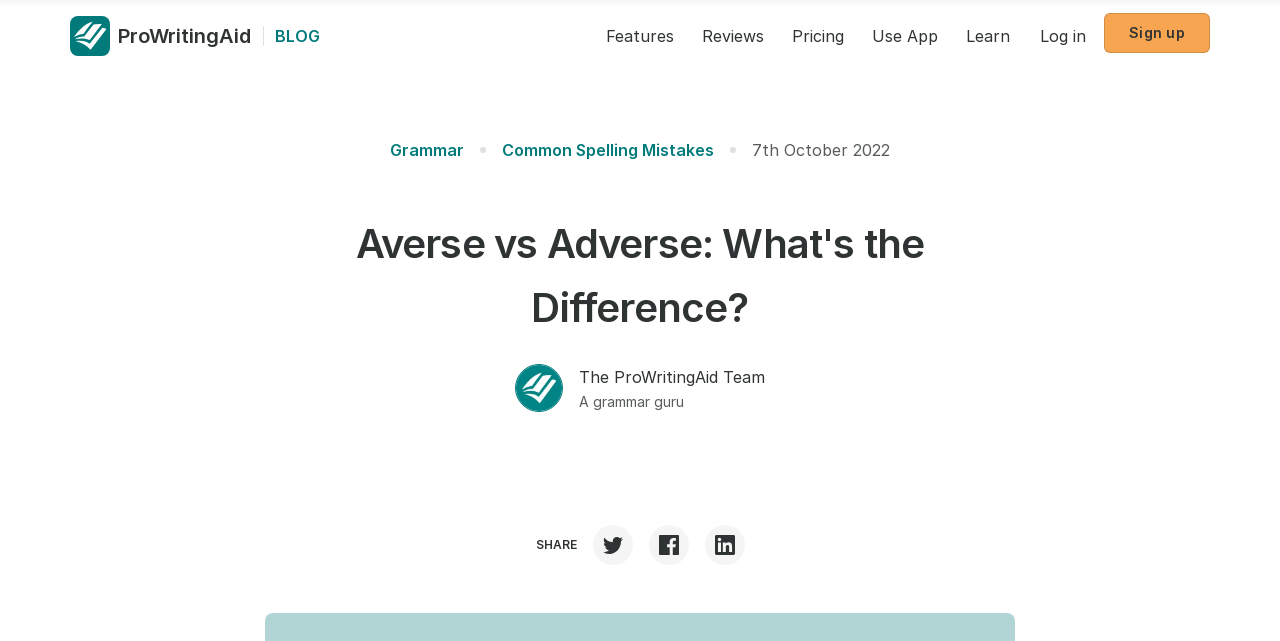Please identify the bounding box coordinates of the clickable region that I should interact with to perform the following instruction: "Click on the ProWritingAid link". The coordinates should be expressed as four float numbers between 0 and 1, i.e., [left, top, right, bottom].

[0.055, 0.025, 0.196, 0.087]